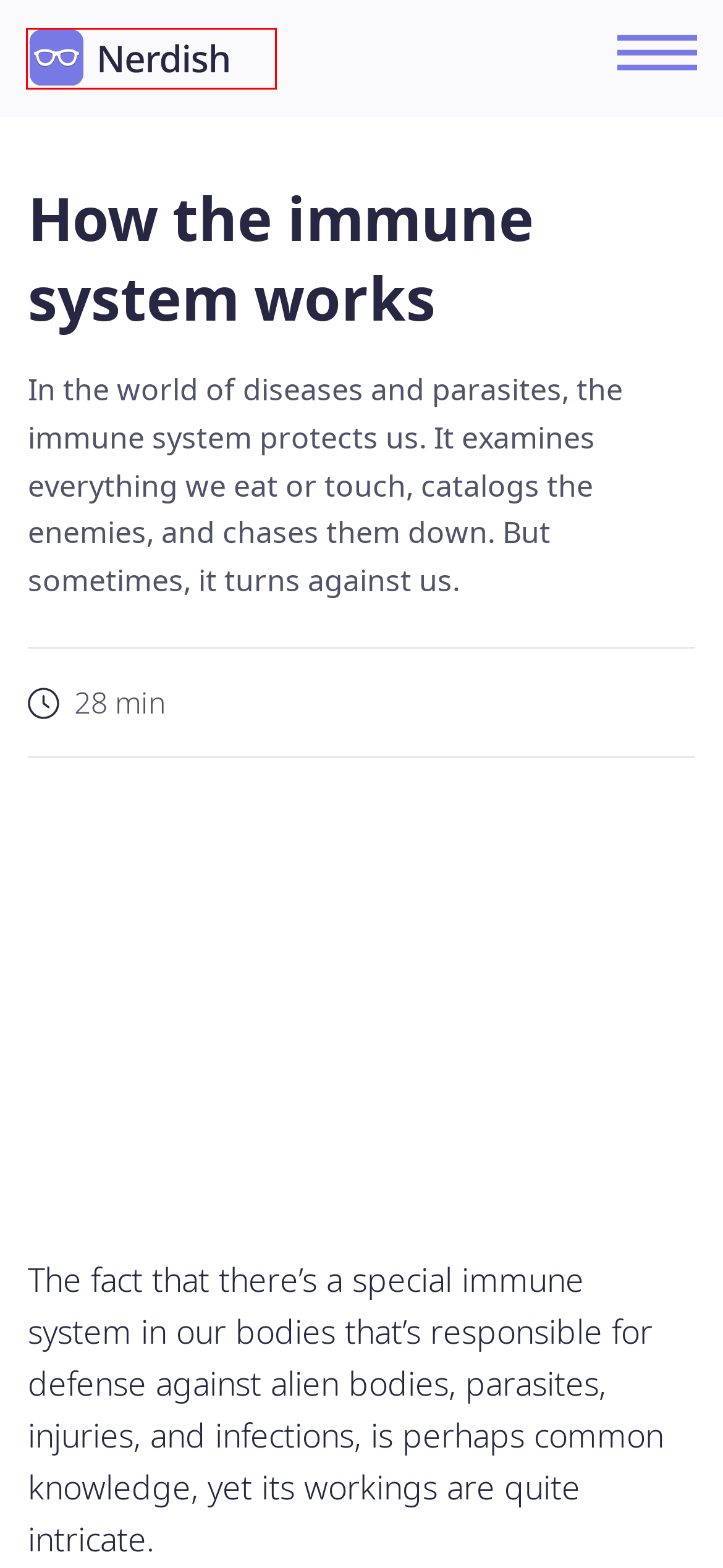Given a screenshot of a webpage with a red rectangle bounding box around a UI element, select the best matching webpage description for the new webpage that appears after clicking the highlighted element. The candidate descriptions are:
A. The Nerdish guide: why do I need this app? - Nerdish: Read. Learn. Grow
B. Nerdish.io: app to learn something new everyday
C. Privacy Policy - Nerdish: Read. Learn. Grow
D. ‎Factorium: Daily Knowledge on the App Store
E. About Nerdish - Nerdish: Read. Learn. Grow
F. TERMS OF USE - Nerdish: Read. Learn. Grow
G. Plan С in case of apocalypse: Svalbard Global Seed Vault
H. How and why people invented haute cuisine

B